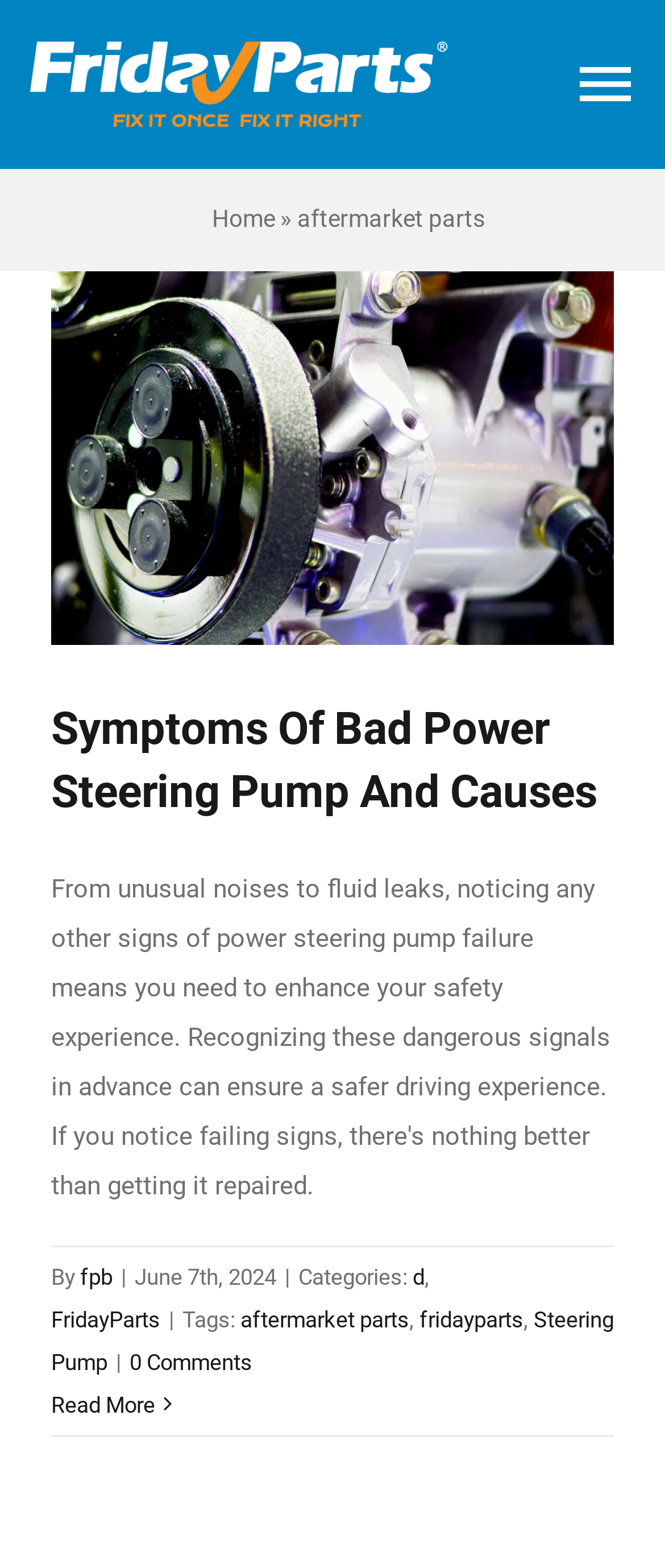Determine the bounding box coordinates of the region I should click to achieve the following instruction: "Go to top of the page". Ensure the bounding box coordinates are four float numbers between 0 and 1, i.e., [left, top, right, bottom].

[0.695, 0.642, 0.808, 0.69]